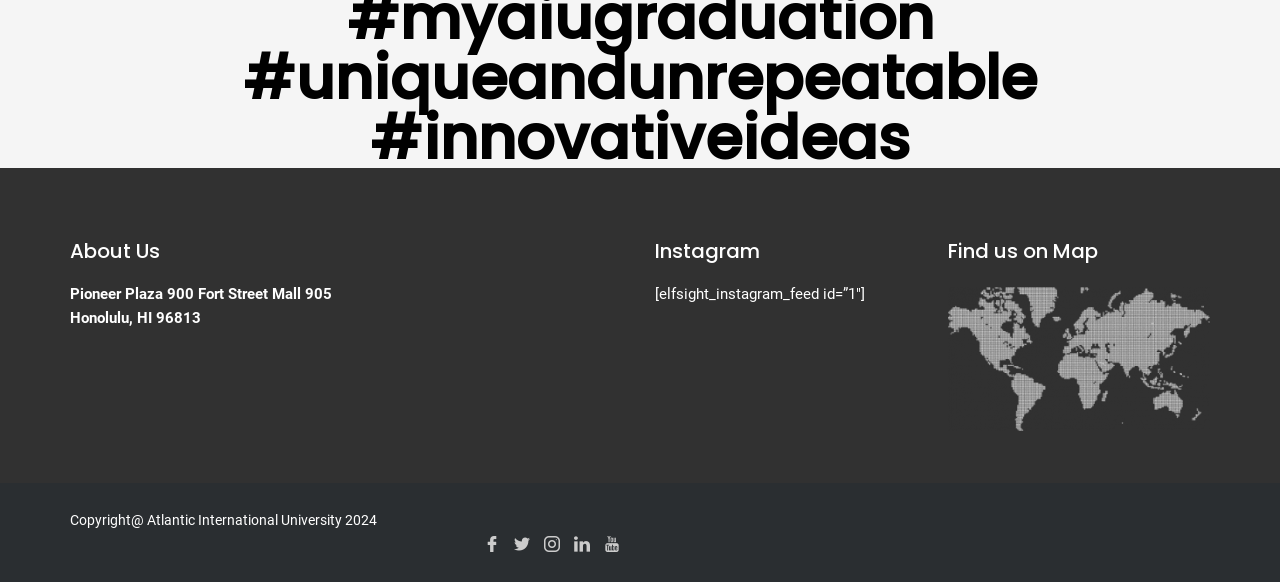Identify the bounding box of the HTML element described here: "parent_node: Find us on Map". Provide the coordinates as four float numbers between 0 and 1: [left, top, right, bottom].

[0.74, 0.599, 0.945, 0.63]